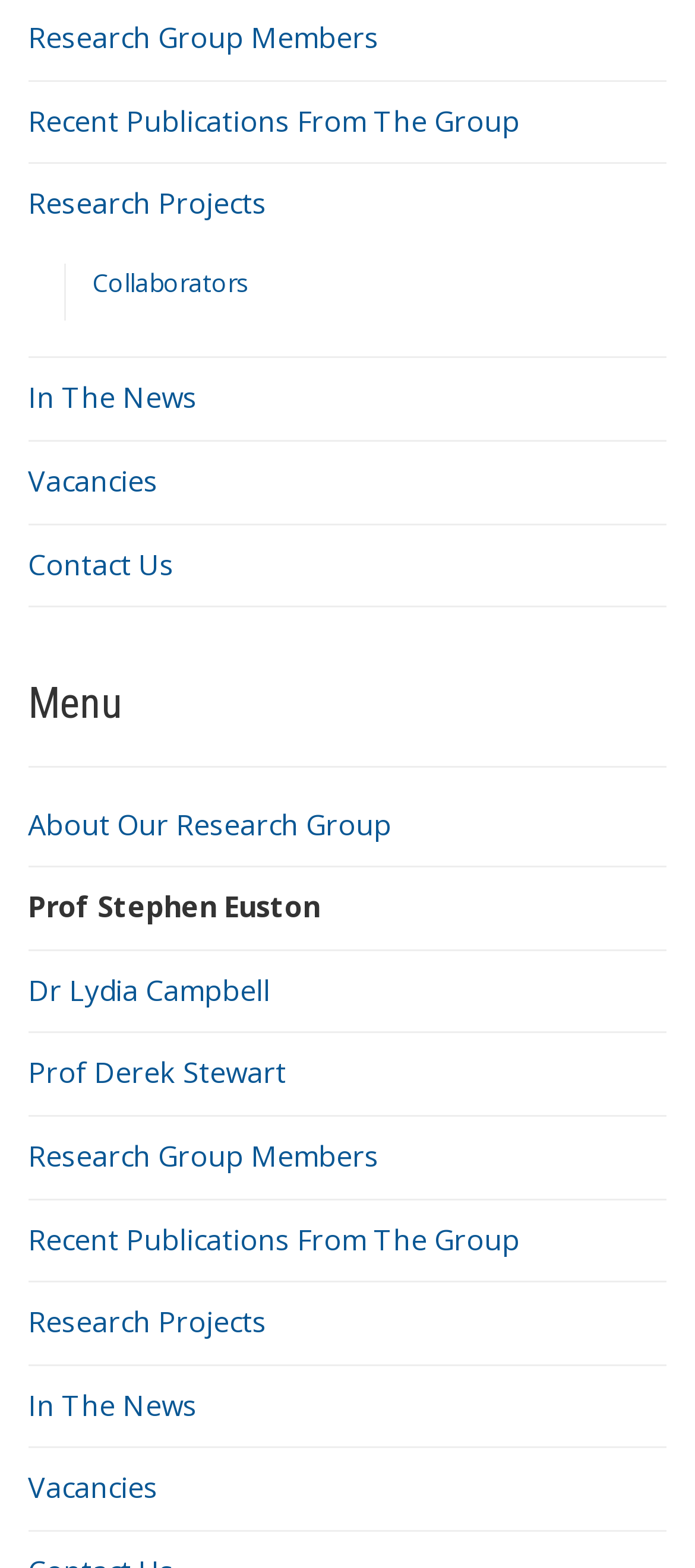Determine the bounding box for the described UI element: "Contact Us".

[0.04, 0.347, 0.25, 0.372]